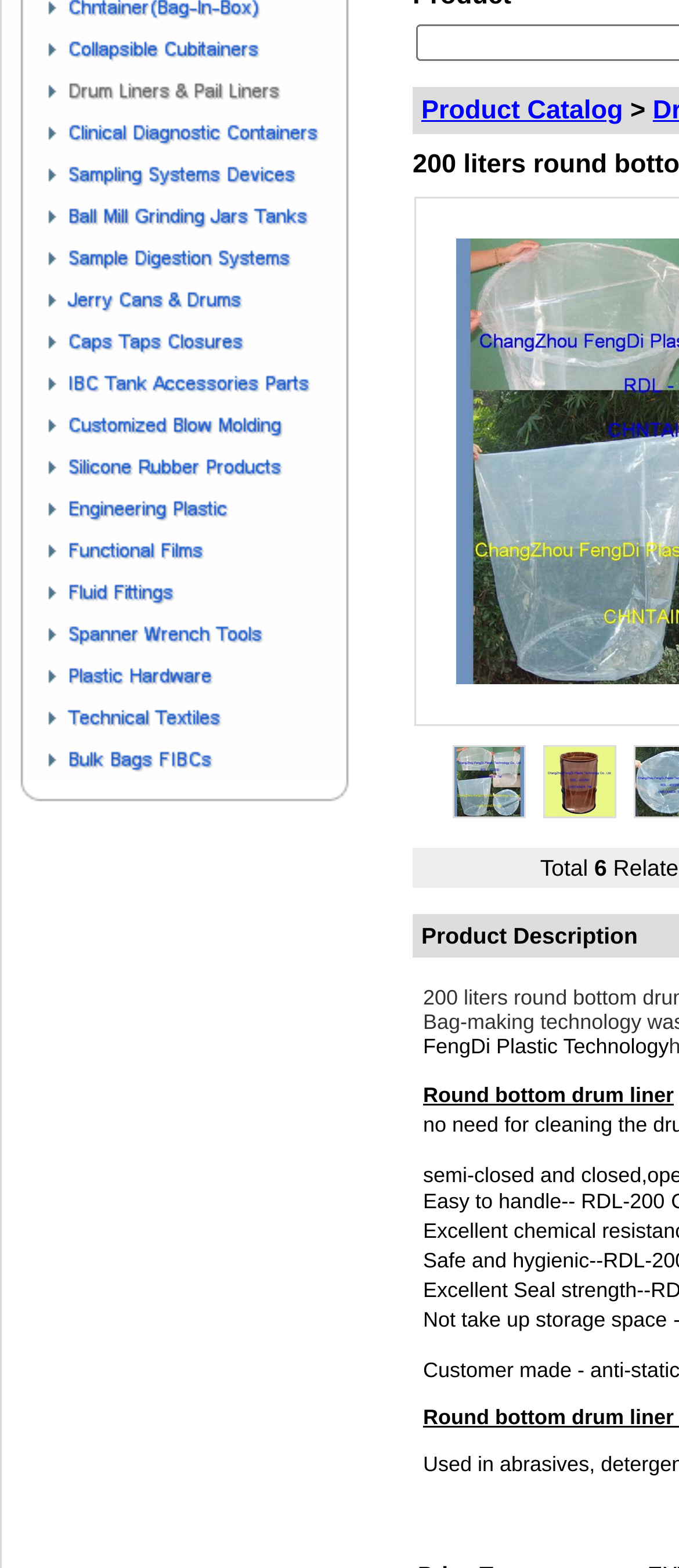Identify the bounding box coordinates for the UI element mentioned here: "alt="IBC Tank Accessories Parts"". Provide the coordinates as four float values between 0 and 1, i.e., [left, top, right, bottom].

[0.003, 0.245, 0.515, 0.261]